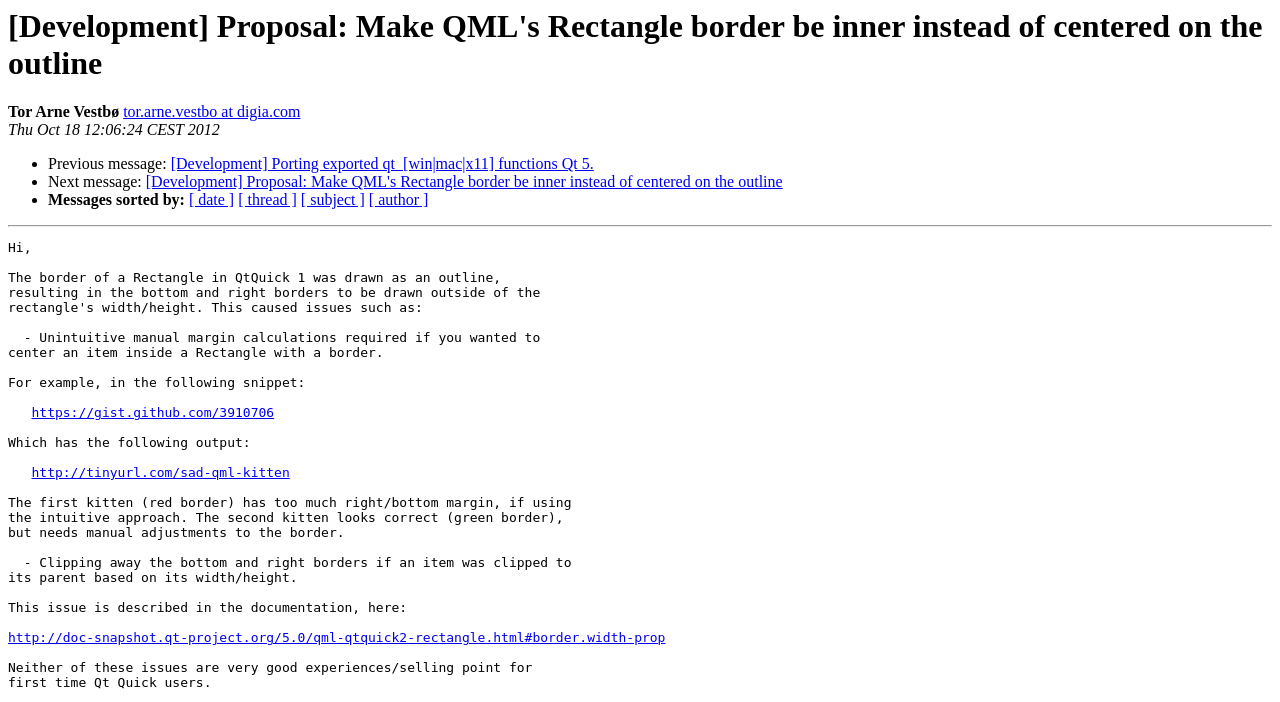Determine the bounding box coordinates for the HTML element mentioned in the following description: "[ thread ]". The coordinates should be a list of four floats ranging from 0 to 1, represented as [left, top, right, bottom].

[0.186, 0.273, 0.232, 0.297]